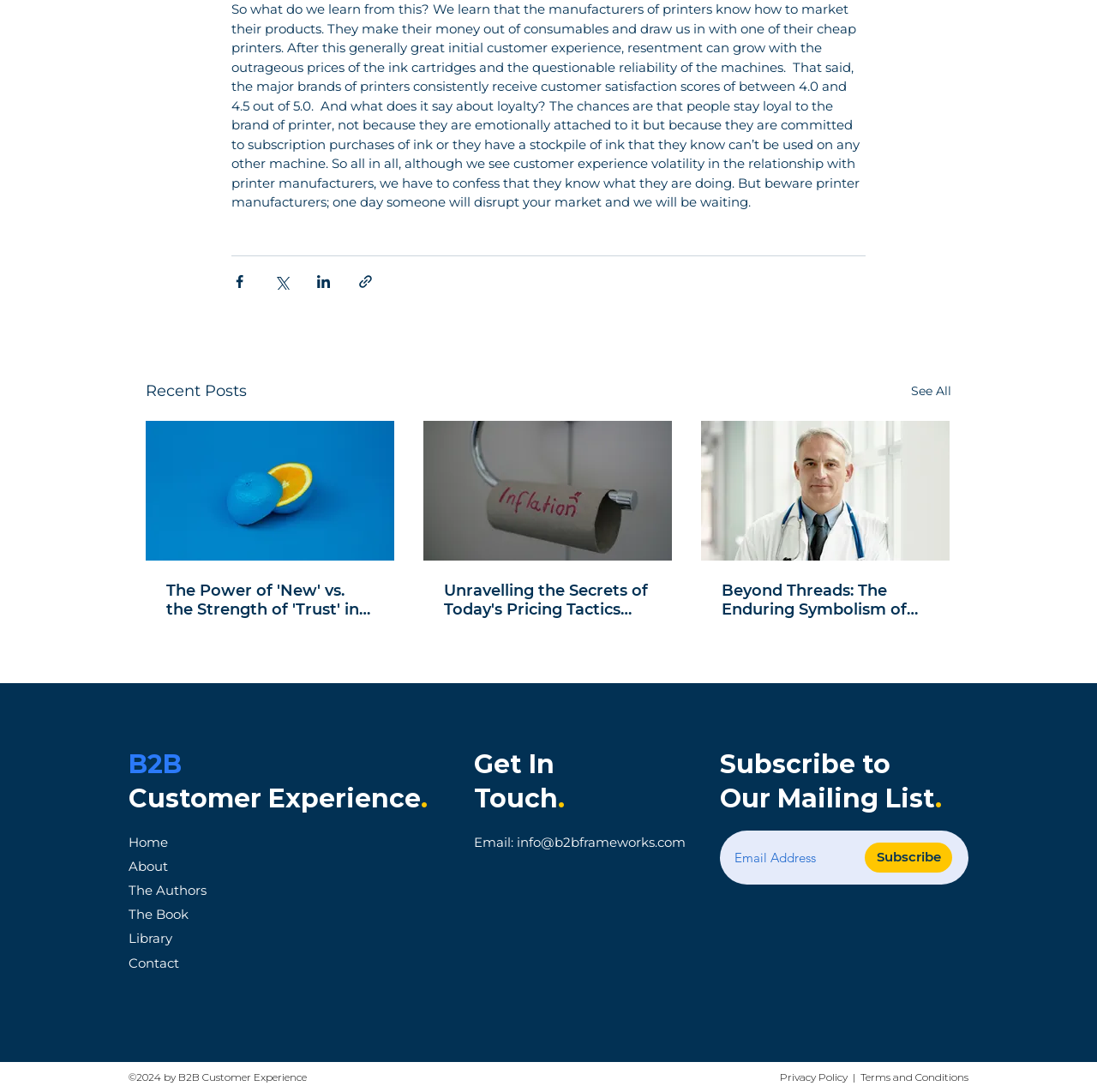Please locate the bounding box coordinates of the element that should be clicked to complete the given instruction: "Share via Facebook".

[0.211, 0.25, 0.226, 0.265]